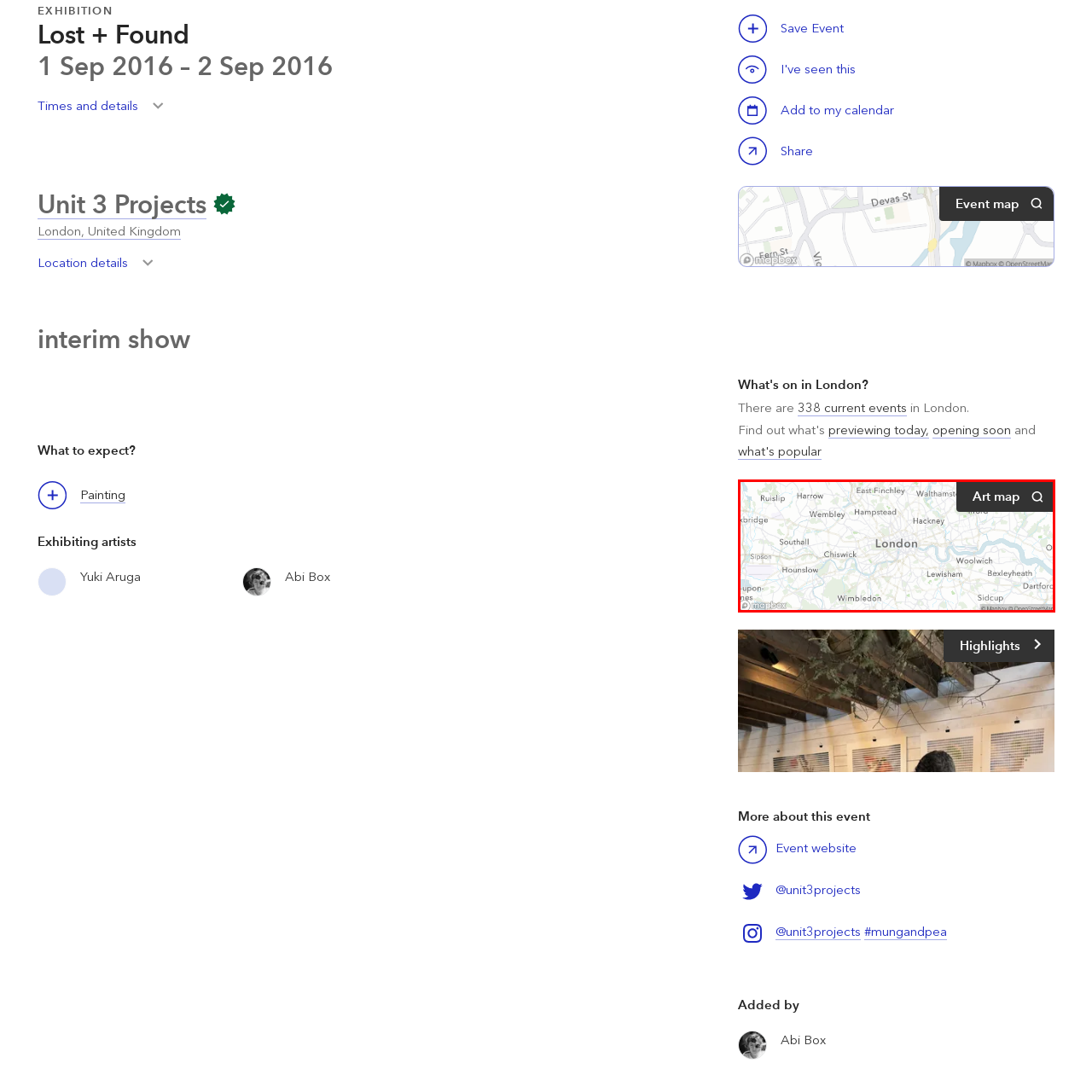Create a detailed narrative of the scene depicted inside the red-outlined image.

This image depicts a detailed map of London, highlighting various locations pertinent to art and cultural events. The map is part of an interactive feature that allows users to explore art-related attractions within the city. The interface suggests that users can view additional details about specific art events by clicking on corresponding links. This location map serves as a valuable resource for attendees of the exhibition "Lost + Found," providing insights into the event's geographical context and helping art enthusiasts navigate their way to multiple venues across London.